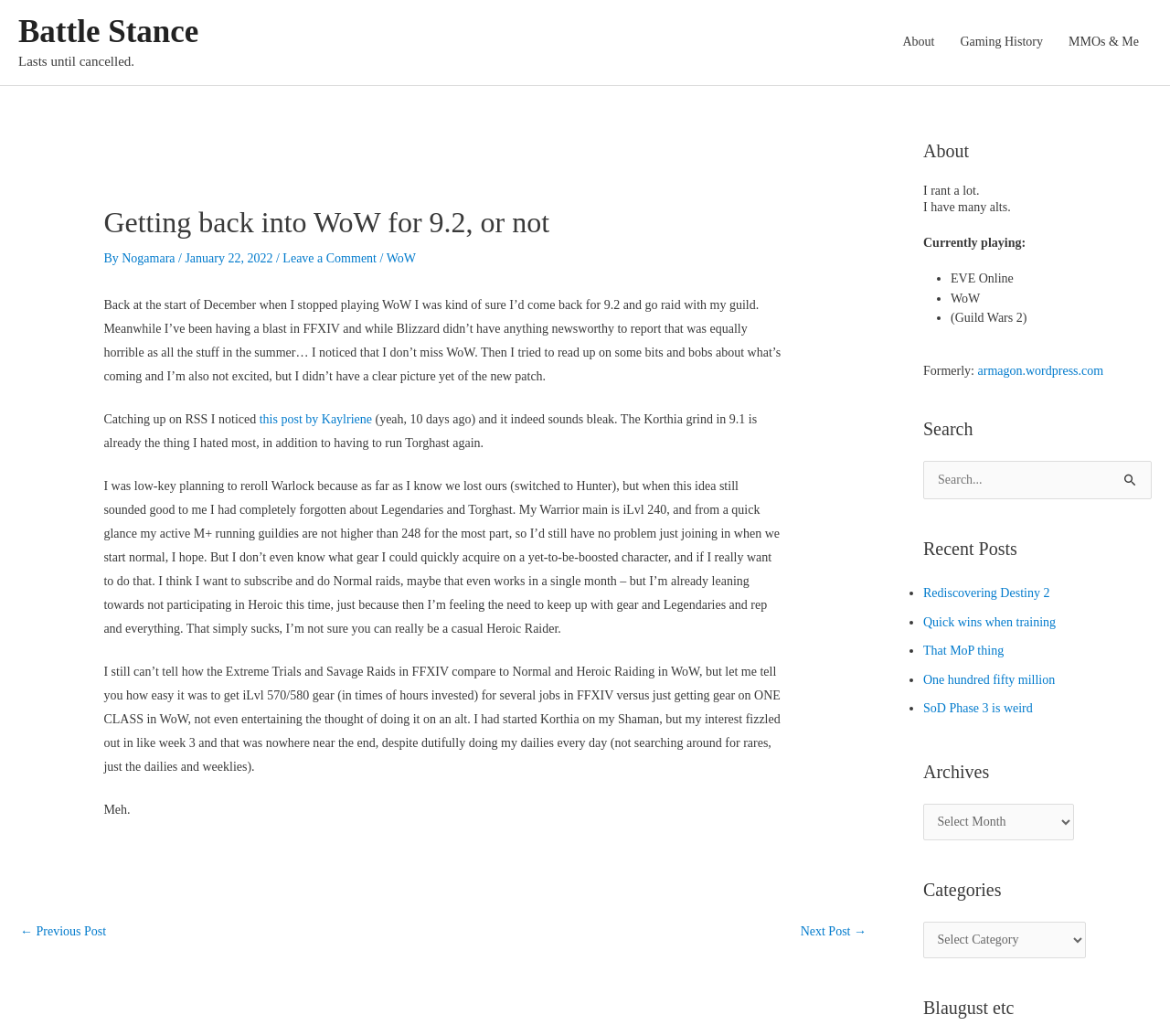Provide an in-depth description of the elements and layout of the webpage.

This webpage is a blog post titled "Getting back into WoW for 9.2, or not - Battle Stance". At the top, there is a navigation menu with links to "About", "Gaming History", and "MMOs & Me". Below the title, there is a header section with the post's title, author "Nogamara", and date "January 22, 2022". 

The main content of the post is a long text discussing the author's experience with World of Warcraft and their decision to not return to the game for the 9.2 patch. The text is divided into several paragraphs, with links to other posts and references to other games, such as Final Fantasy XIV.

On the right side of the page, there are several complementary sections. The first section is about the author, with a heading "About" and a brief description. Below that, there is a section titled "Search" with a search box and a button. 

Further down, there are sections for "Recent Posts", "Archives", and "Categories", each with a heading and a list of links or a combobox. The "Recent Posts" section lists several recent blog posts with links to each one. The "Archives" and "Categories" sections have comboboxes that allow users to select from a list of options.

At the bottom of the page, there is a "Post navigation" section with links to the previous and next posts.